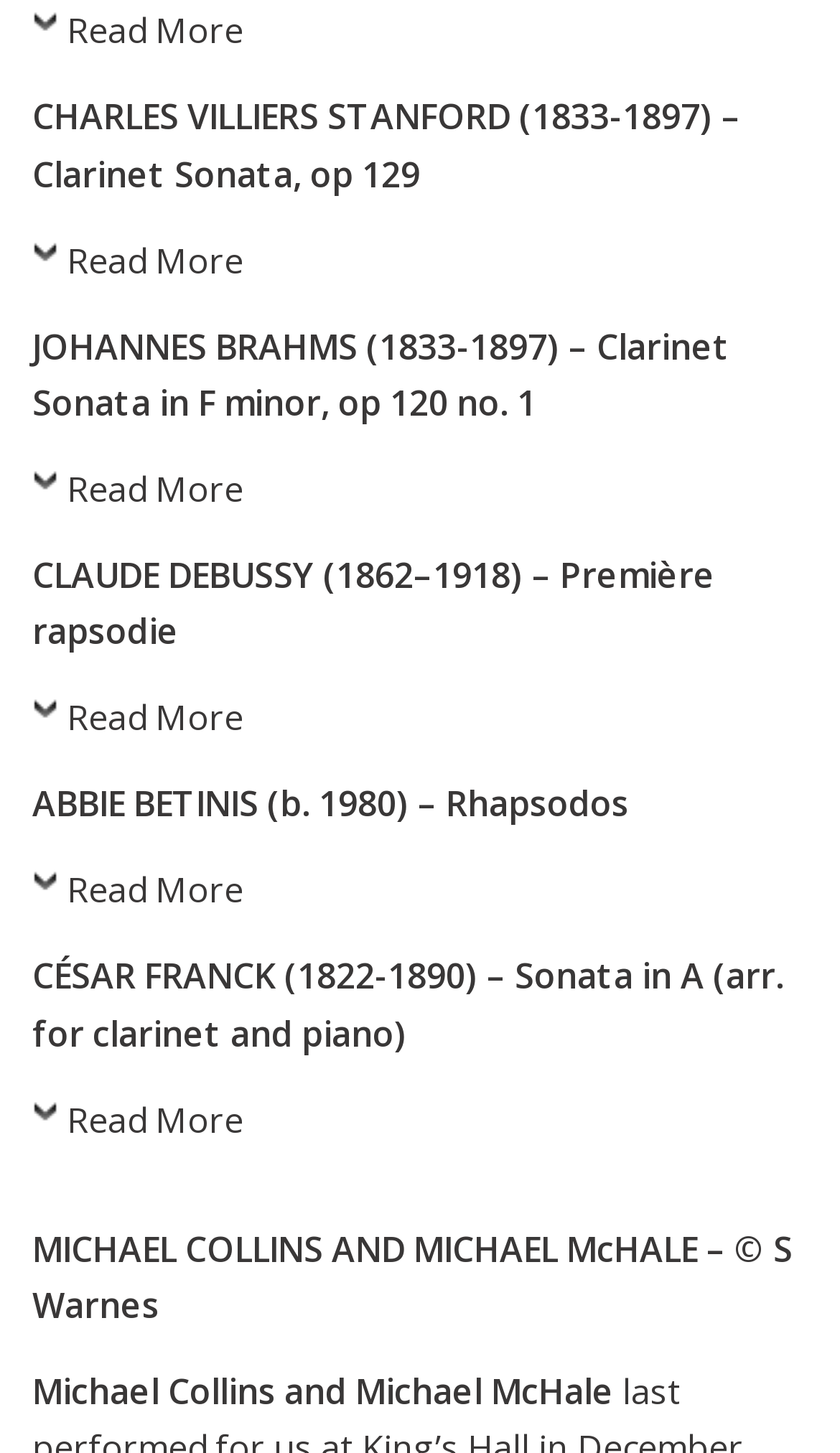Please provide a comprehensive answer to the question below using the information from the image: How many composers are listed?

I counted the number of StaticText elements that contain composer names, which are Charles Villiers Stanford, Johannes Brahms, Claude Debussy, Abbie Betinis, and César Franck.